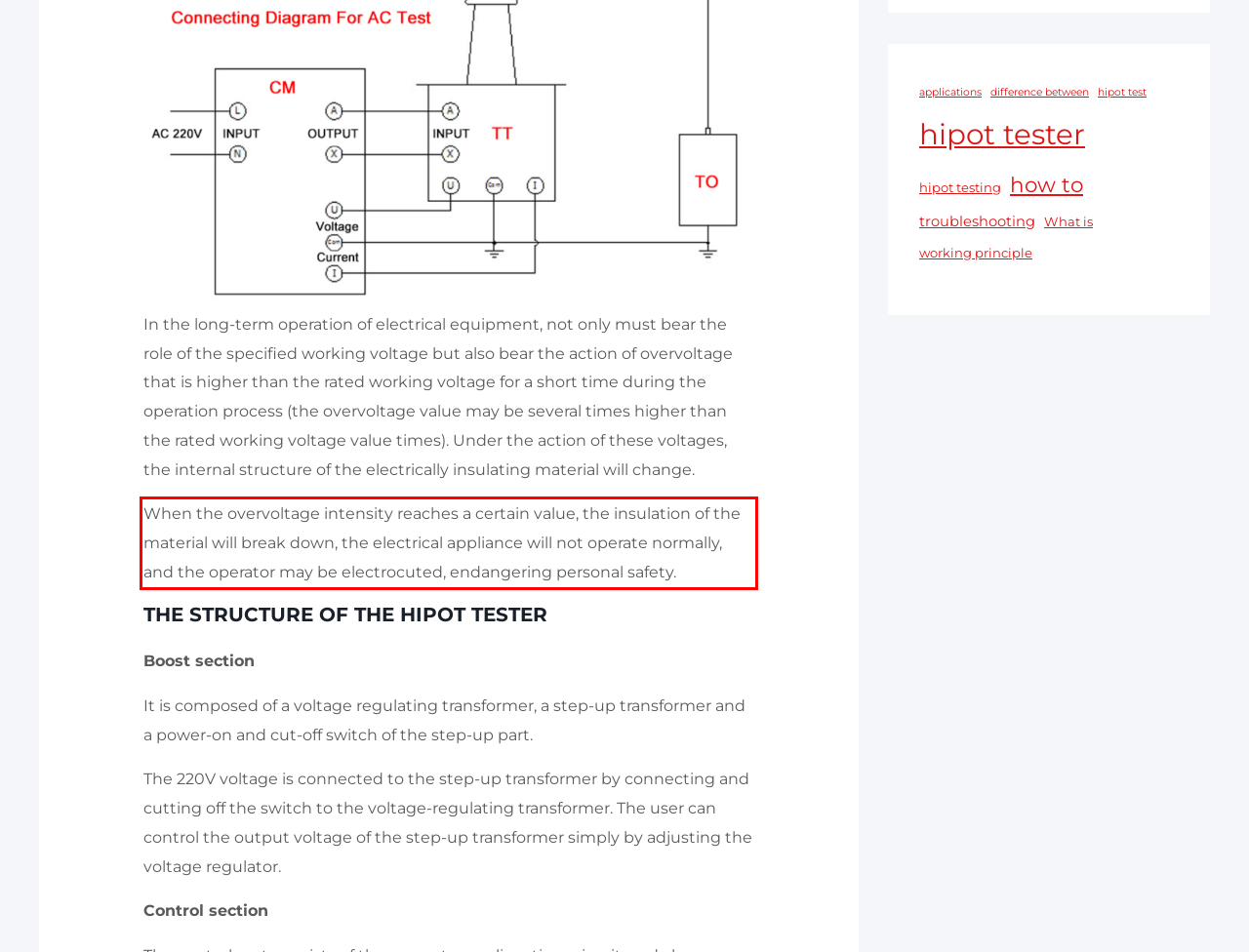Analyze the screenshot of the webpage and extract the text from the UI element that is inside the red bounding box.

When the overvoltage intensity reaches a certain value, the insulation of the material will break down, the electrical appliance will not operate normally, and the operator may be electrocuted, endangering personal safety.